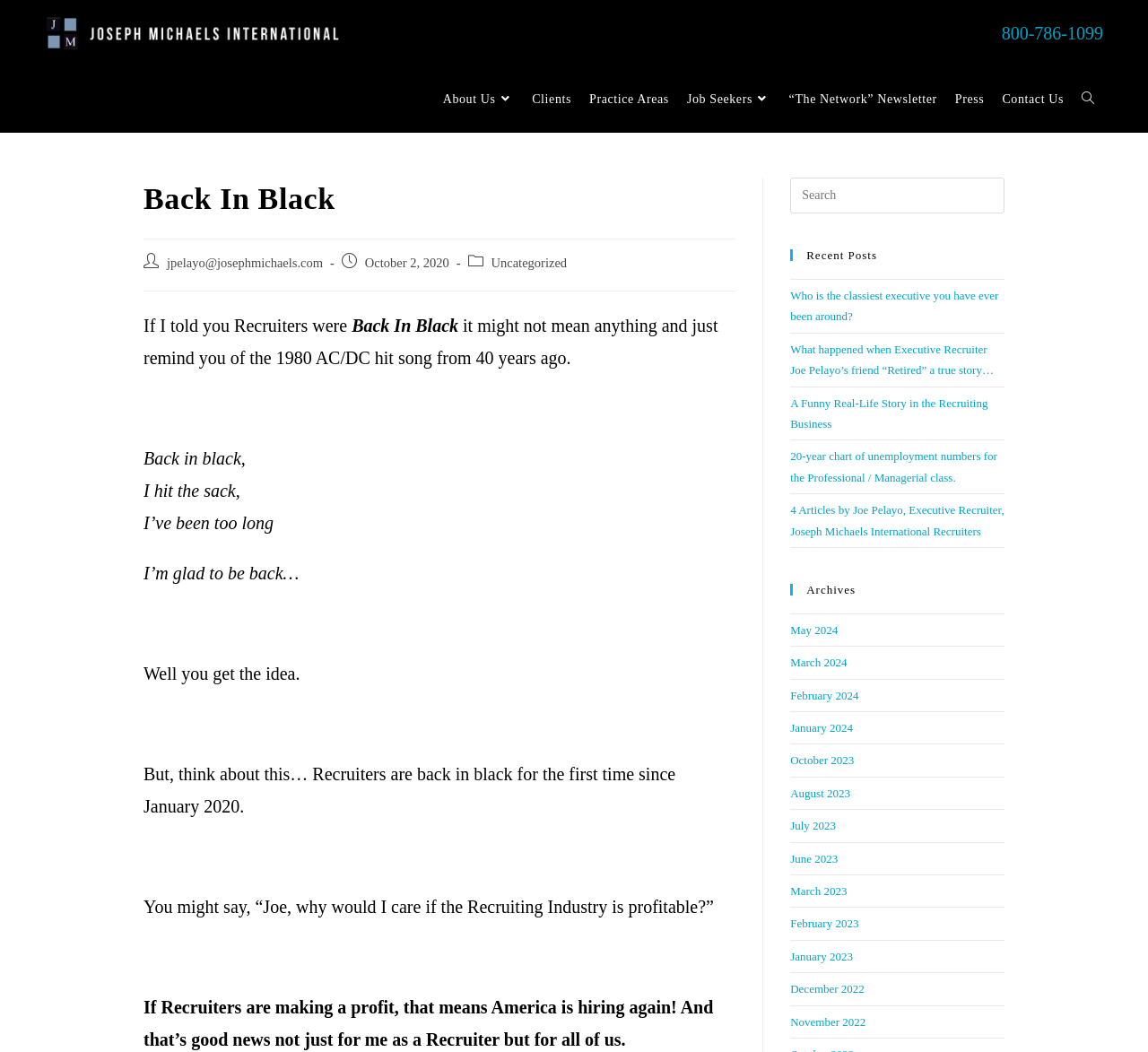Please identify the bounding box coordinates of the area that needs to be clicked to fulfill the following instruction: "View 'Fixtures 2023/24'."

None